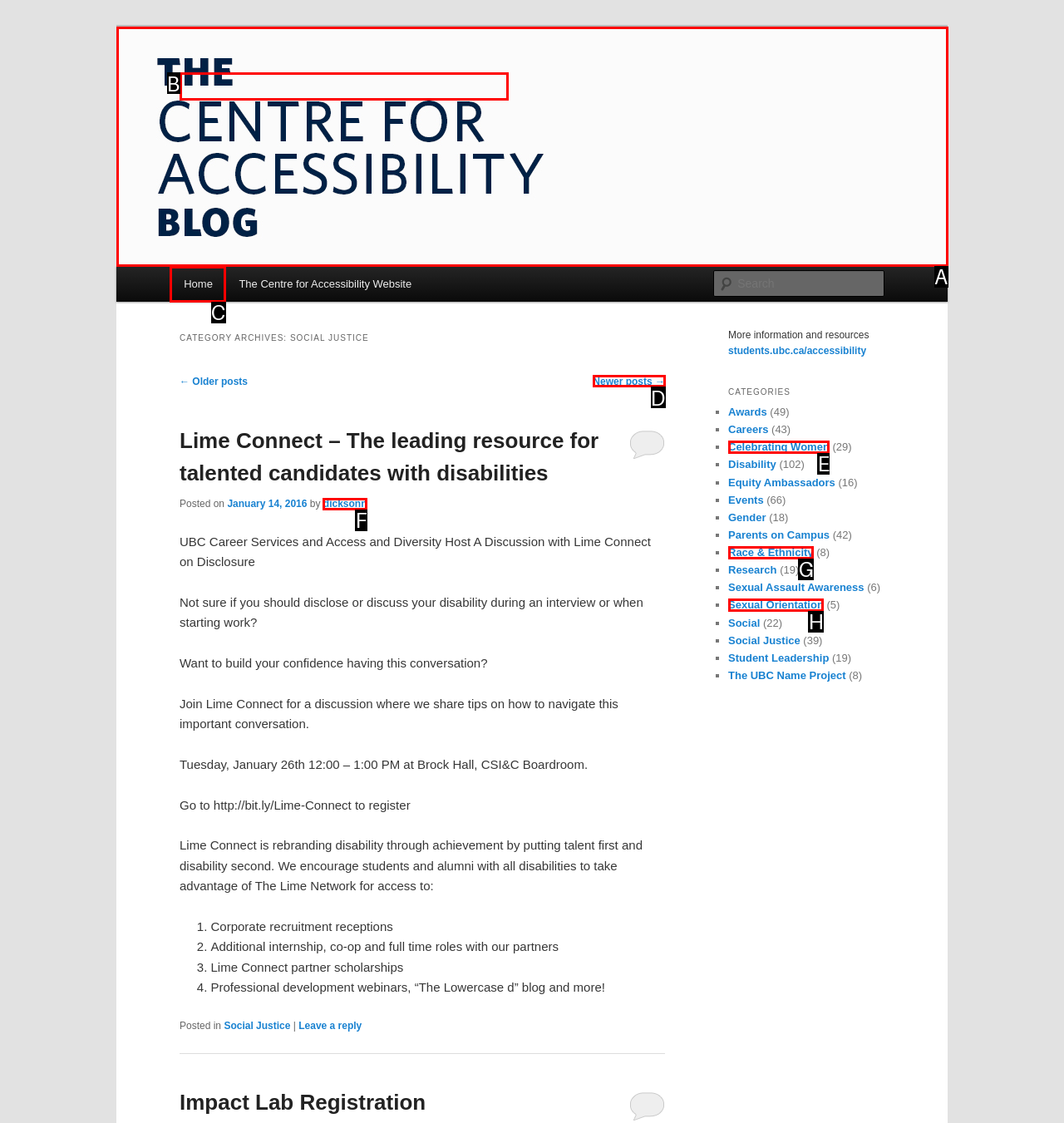Point out the option that needs to be clicked to fulfill the following instruction: Go to the home page
Answer with the letter of the appropriate choice from the listed options.

C